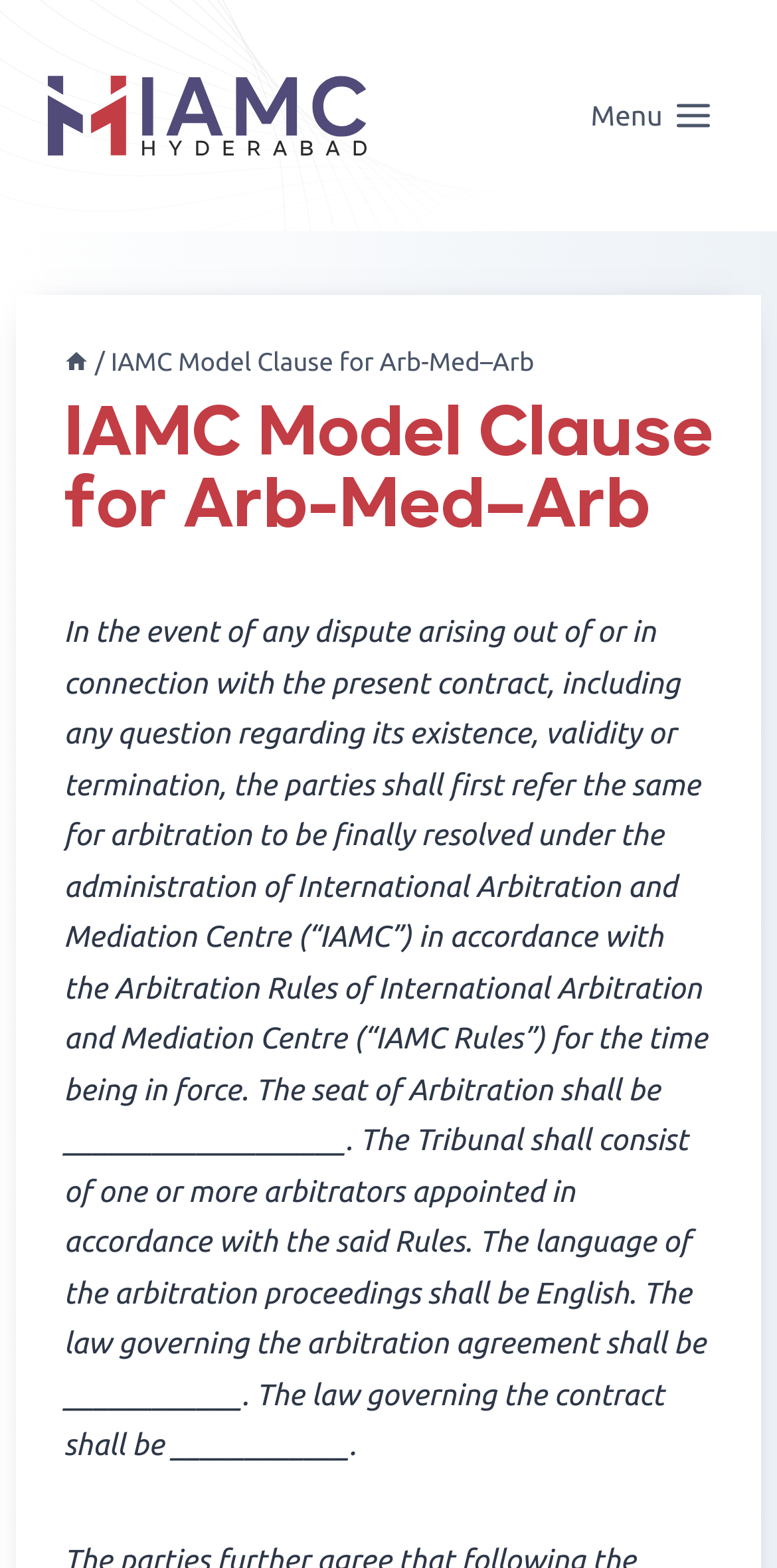Identify the bounding box coordinates for the UI element described as: "Menu Toggle Menu". The coordinates should be provided as four floats between 0 and 1: [left, top, right, bottom].

[0.739, 0.052, 0.938, 0.095]